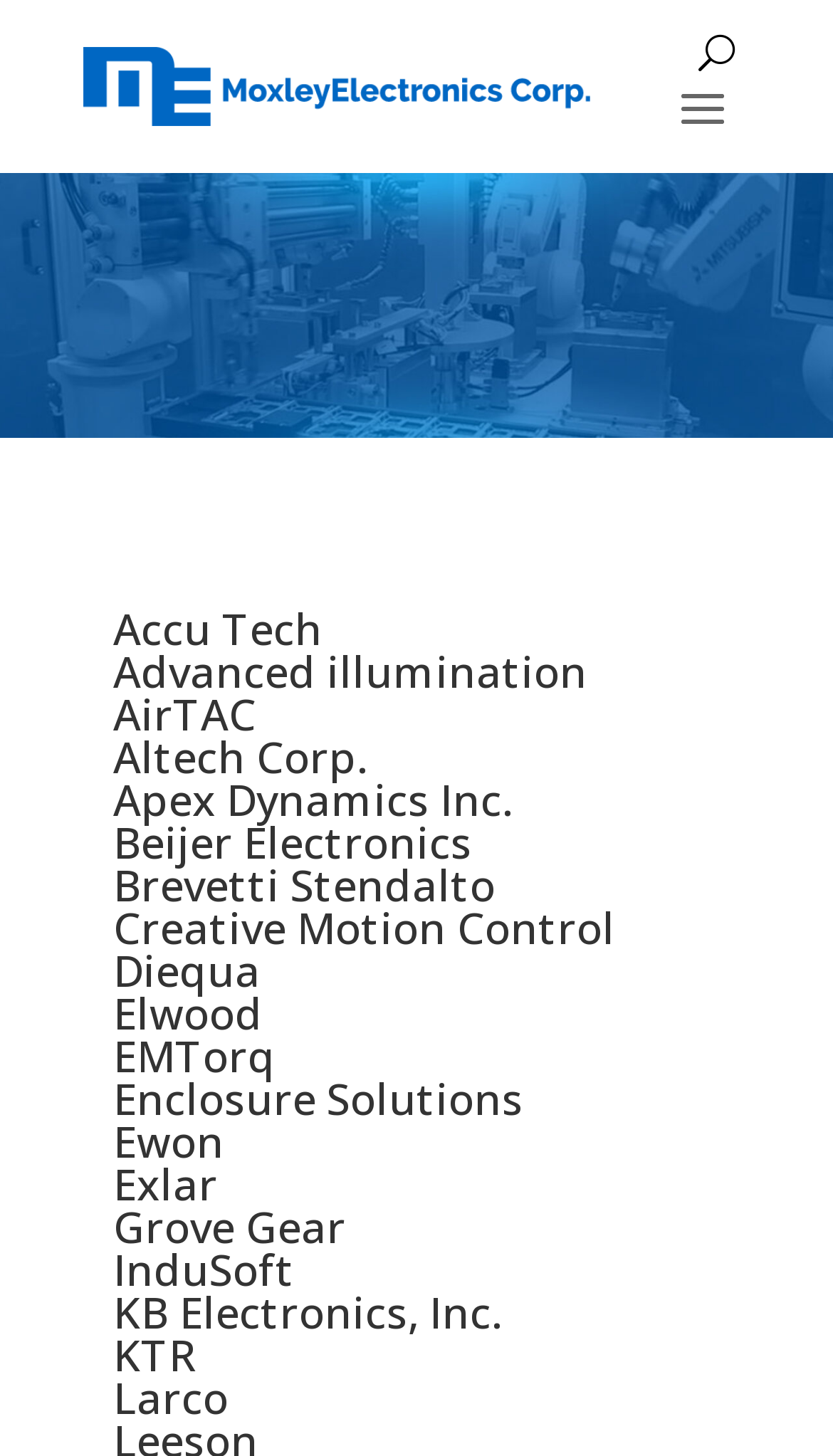Use a single word or phrase to answer this question: 
Is there a button on the top right corner of the page?

Yes